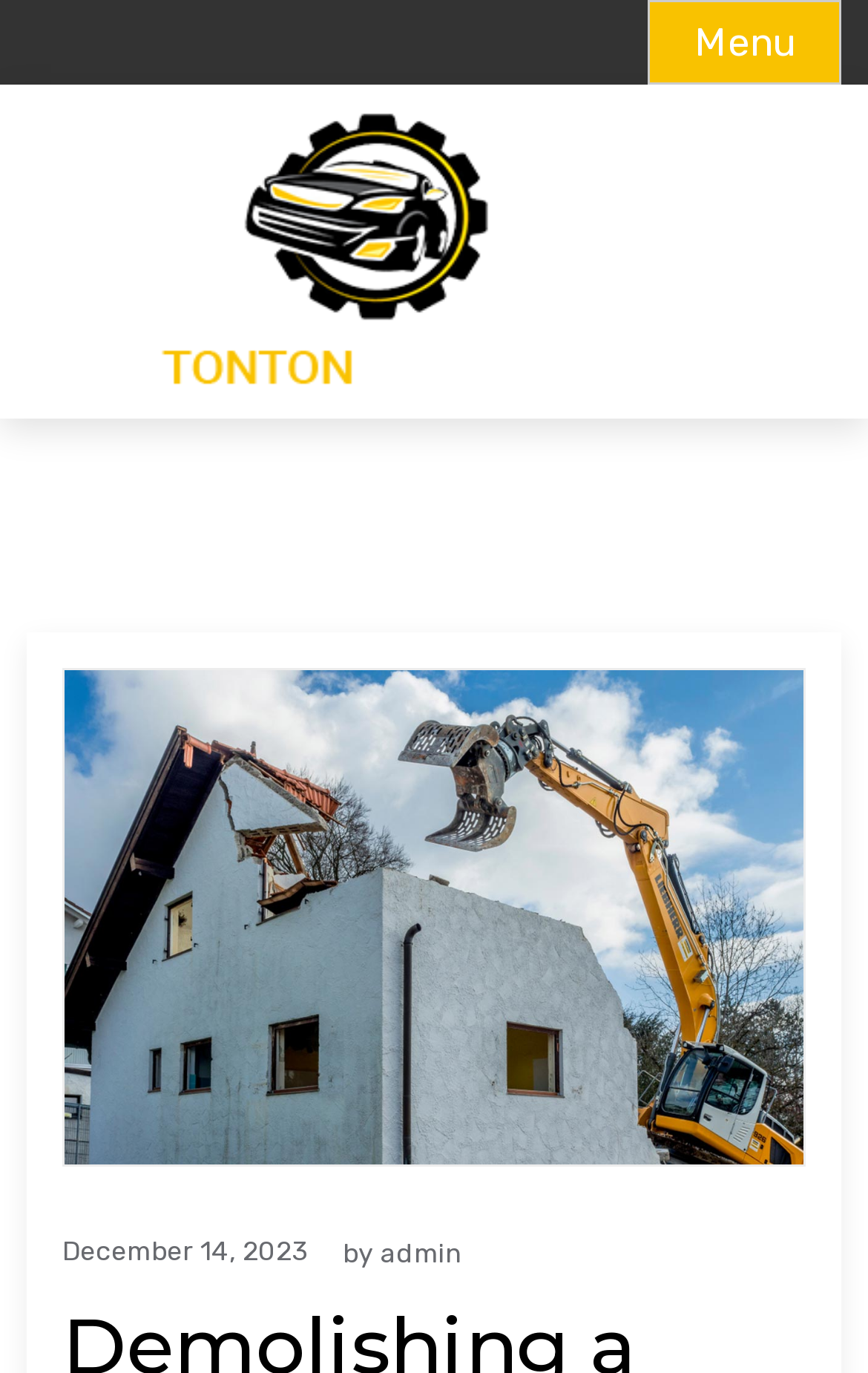Can you find and generate the webpage's heading?

Demolishing a House: A Comprehensive Guide